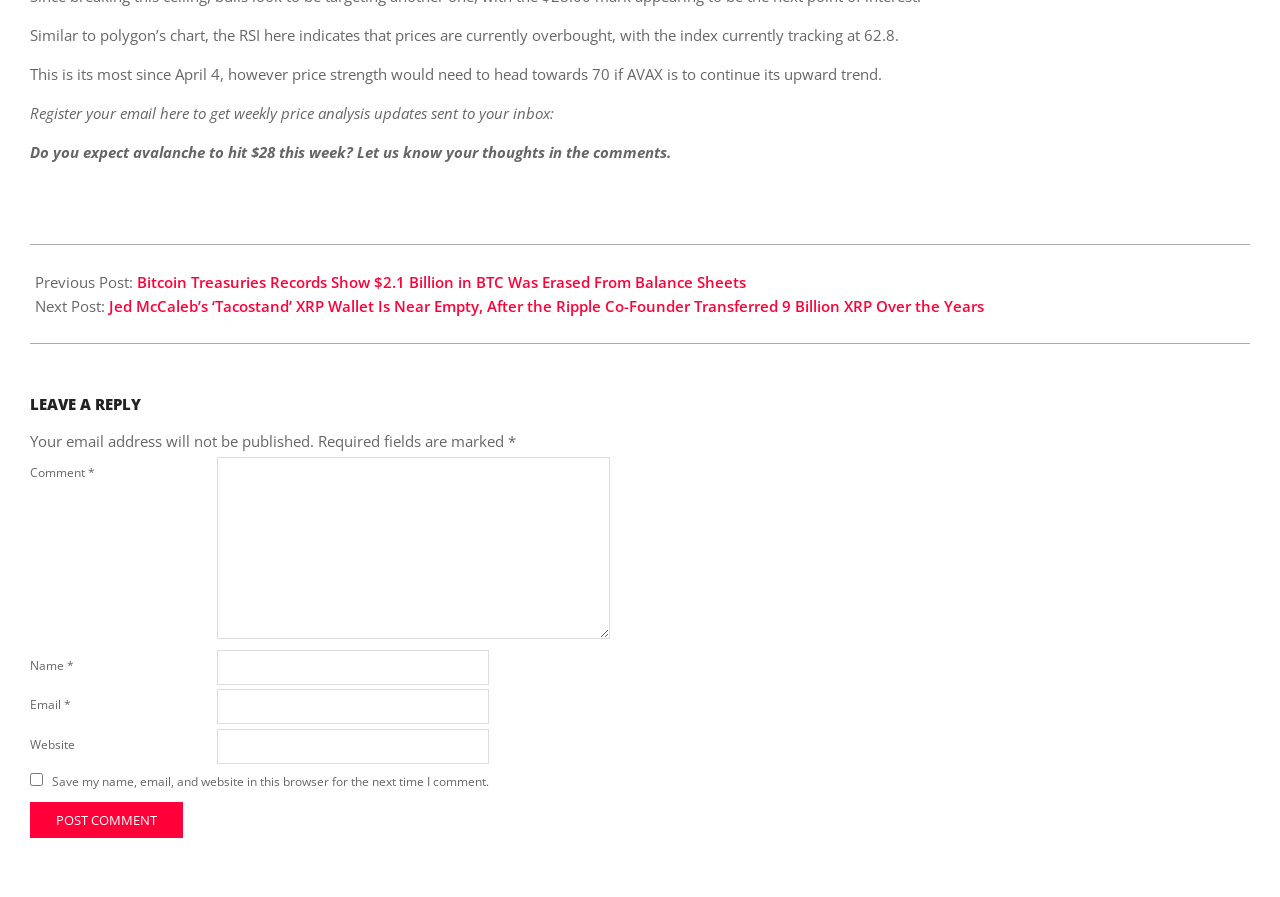Find the UI element described as: "parent_node: Email * aria-describedby="email-notes" name="email"" and predict its bounding box coordinates. Ensure the coordinates are four float numbers between 0 and 1, [left, top, right, bottom].

[0.17, 0.768, 0.382, 0.807]